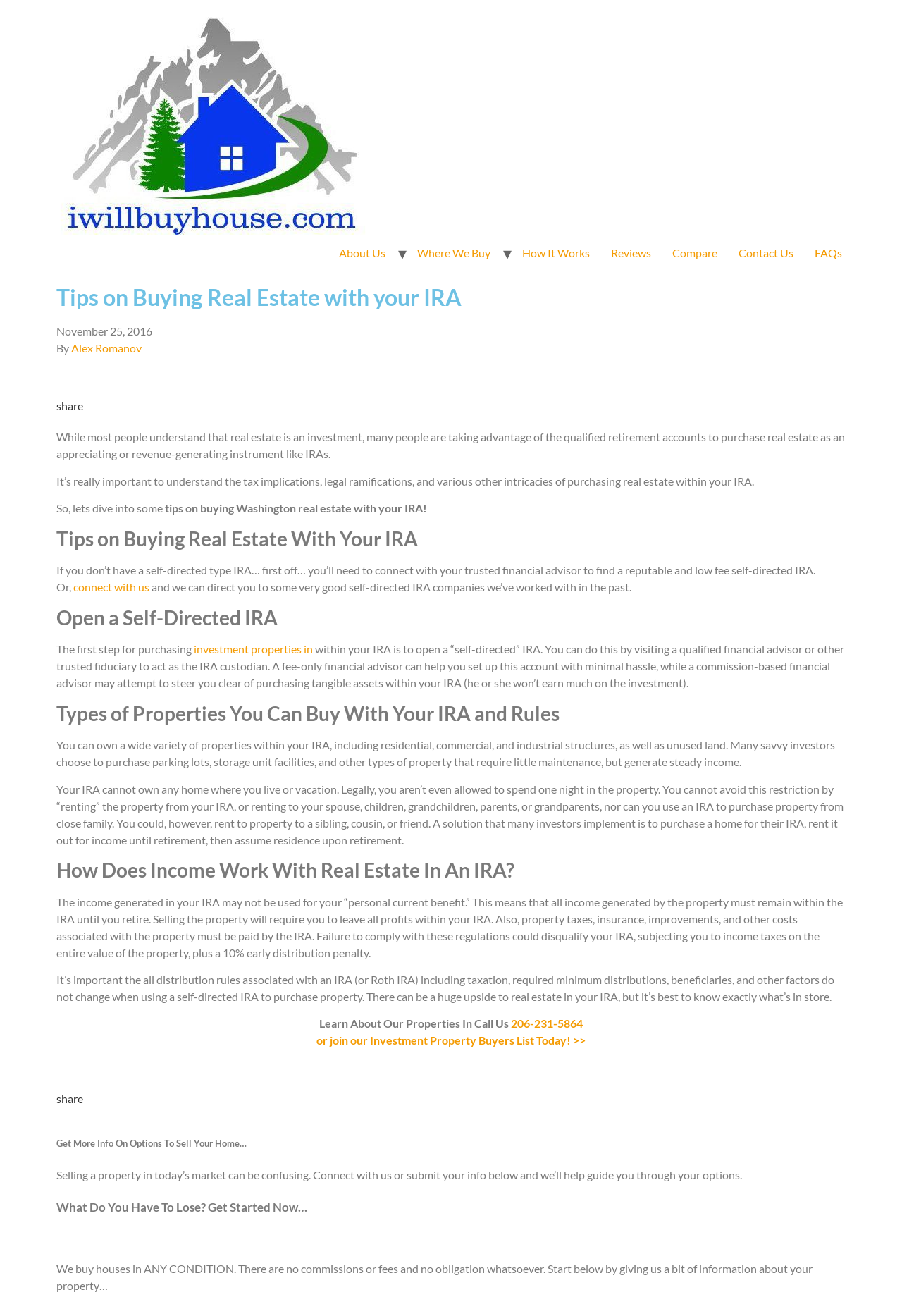Please respond in a single word or phrase: 
What is not allowed with an IRA-owned property?

Personal use